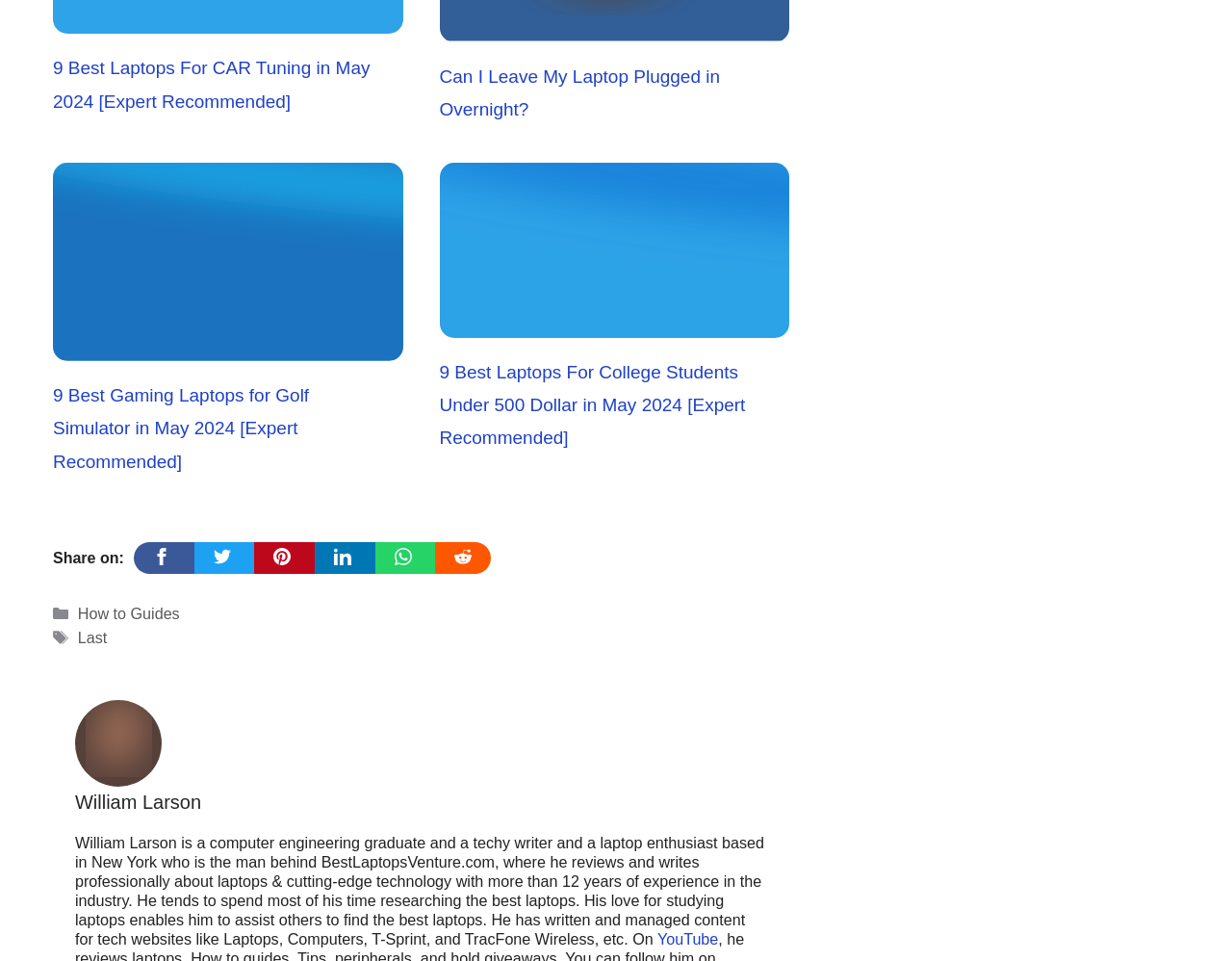Refer to the element description Kratom and identify the corresponding bounding box in the screenshot. Format the coordinates as (top-left x, top-left y, bottom-right x, bottom-right y) with values in the range of 0 to 1.

None